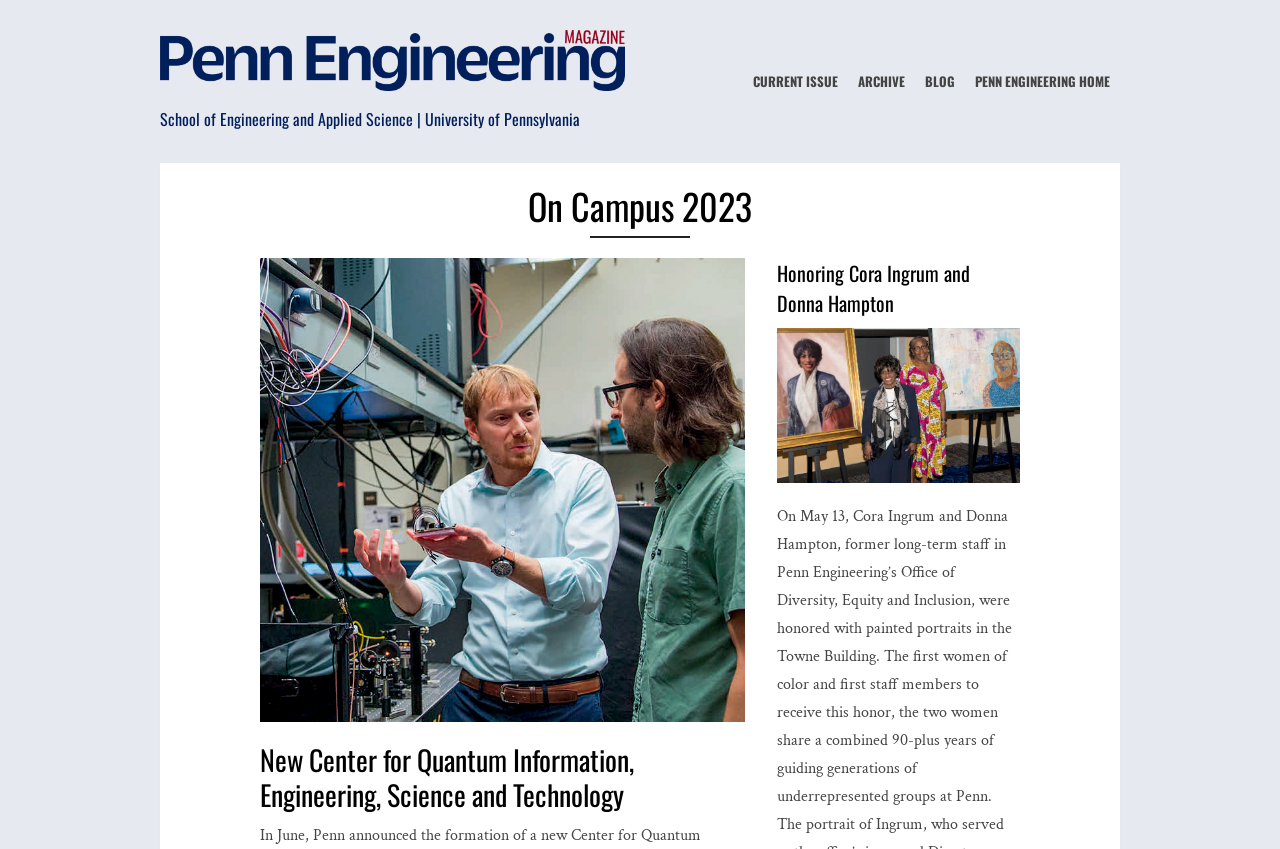Provide the bounding box coordinates of the HTML element this sentence describes: "Blog". The bounding box coordinates consist of four float numbers between 0 and 1, i.e., [left, top, right, bottom].

[0.719, 0.072, 0.75, 0.119]